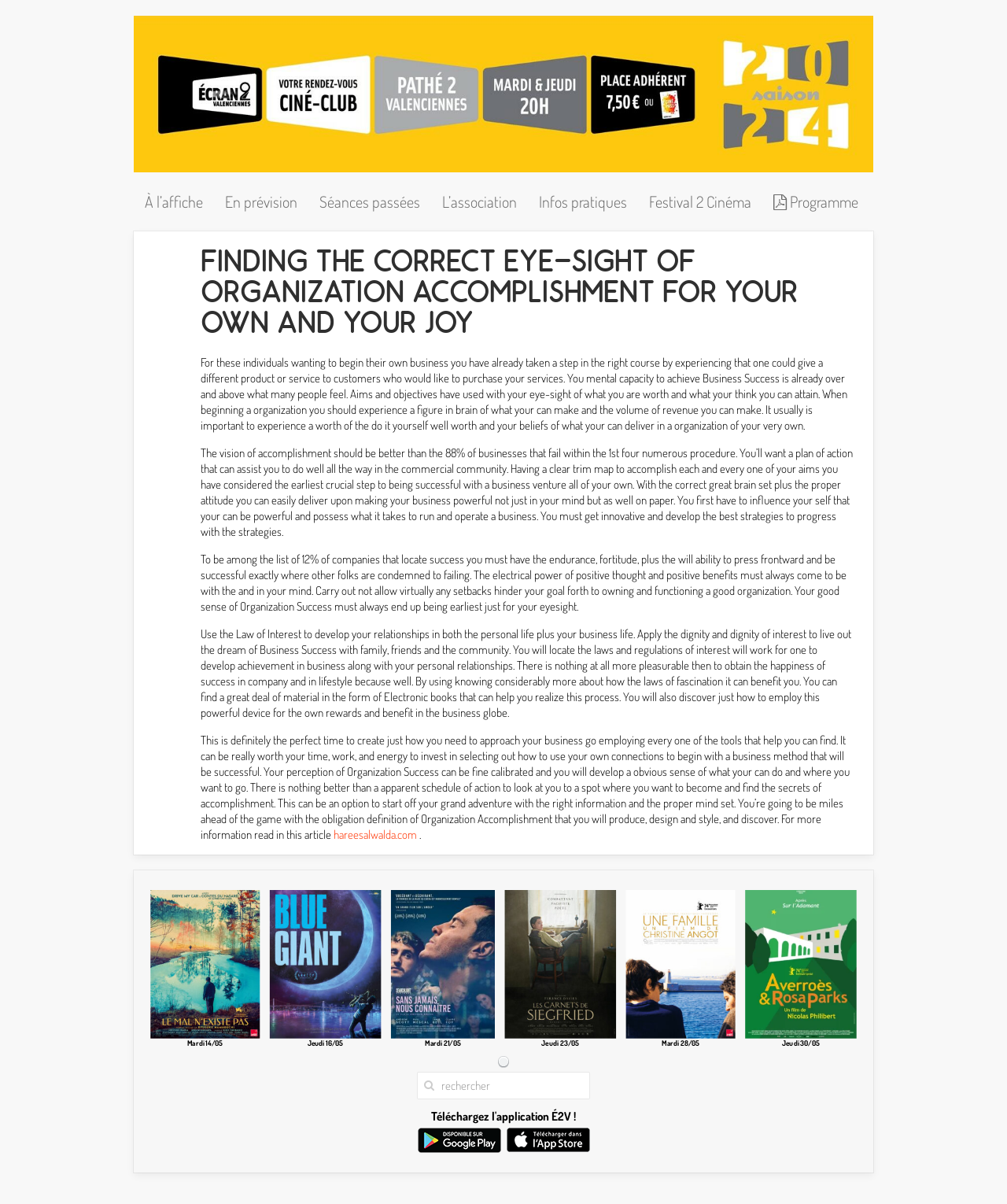What is the purpose of the search box?
Look at the image and respond with a one-word or short phrase answer.

To search the website